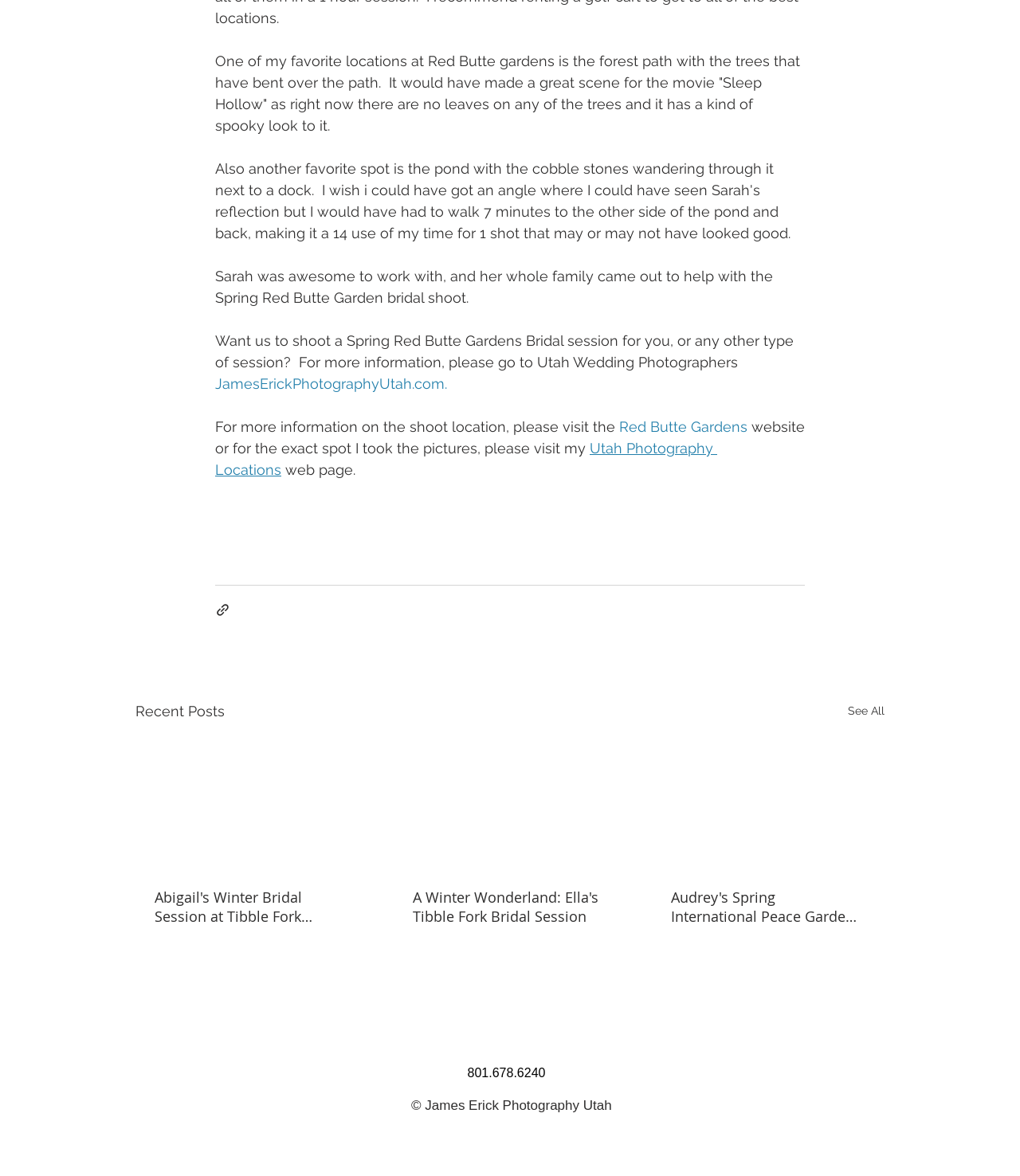How many recent posts are listed on this webpage? From the image, respond with a single word or brief phrase.

3